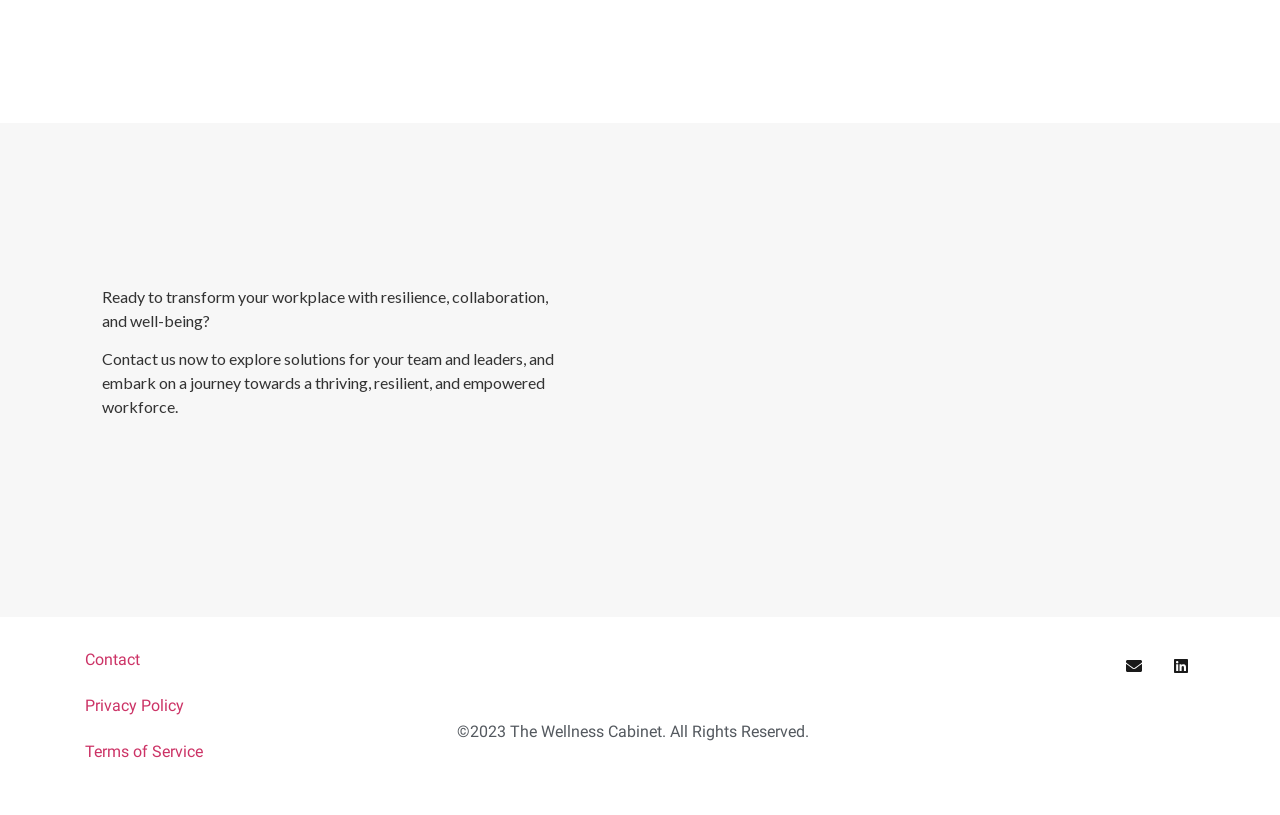How many links are at the bottom of the webpage?
Refer to the screenshot and answer in one word or phrase.

3